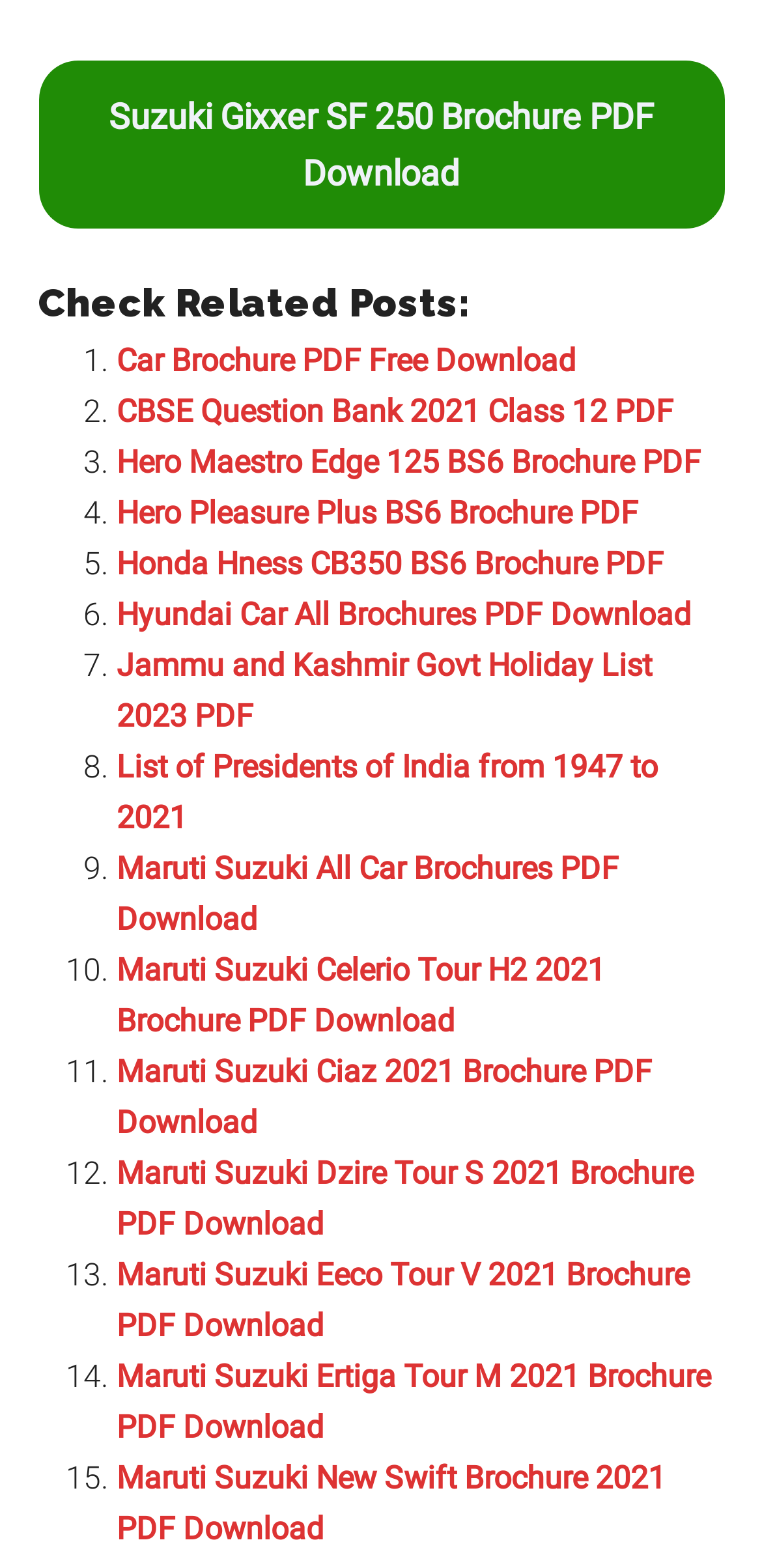Can you pinpoint the bounding box coordinates for the clickable element required for this instruction: "Learn about the company"? The coordinates should be four float numbers between 0 and 1, i.e., [left, top, right, bottom].

None